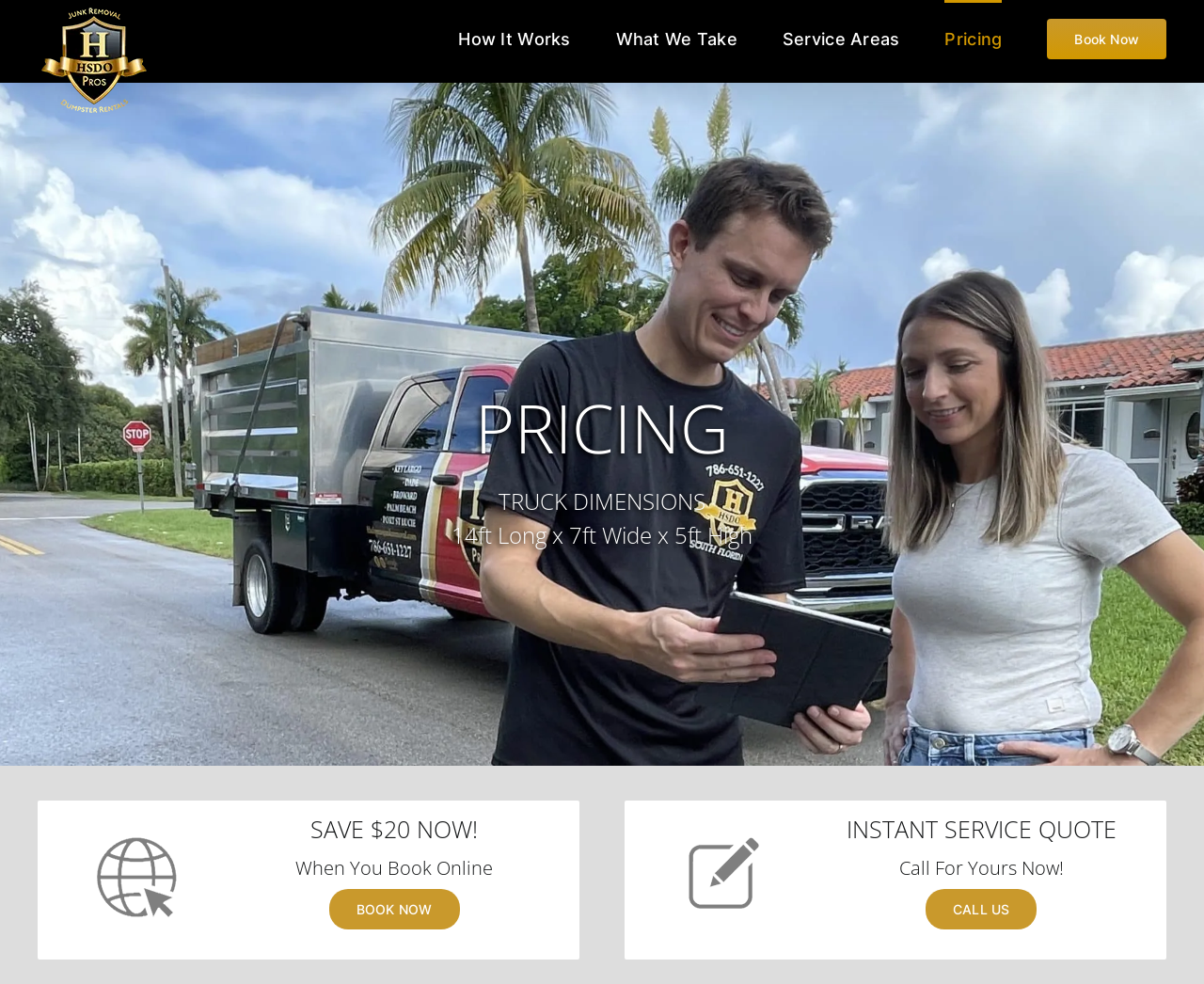Given the content of the image, can you provide a detailed answer to the question?
What is the company name on the logo?

The logo at the top left corner of the webpage has a text 'HSDO Pros Junk Removal & Dumpster Rentals' which indicates the company name is HSDO Pros.